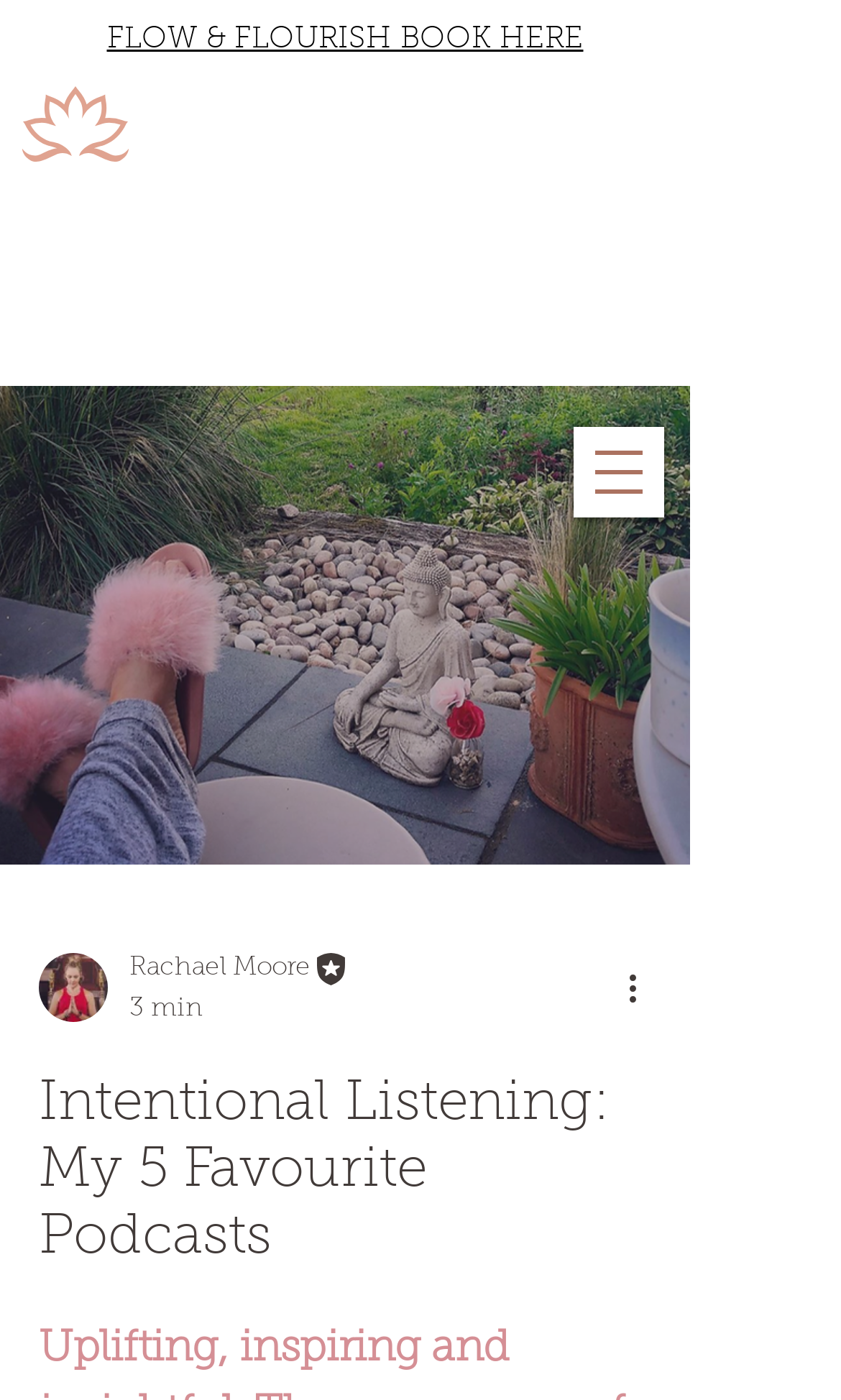Using the details in the image, give a detailed response to the question below:
What is the name of the writer?

I found the writer's name by looking at the element with the text 'Rachael Moore Editor' and extracting the first part of the text, which is the writer's name.